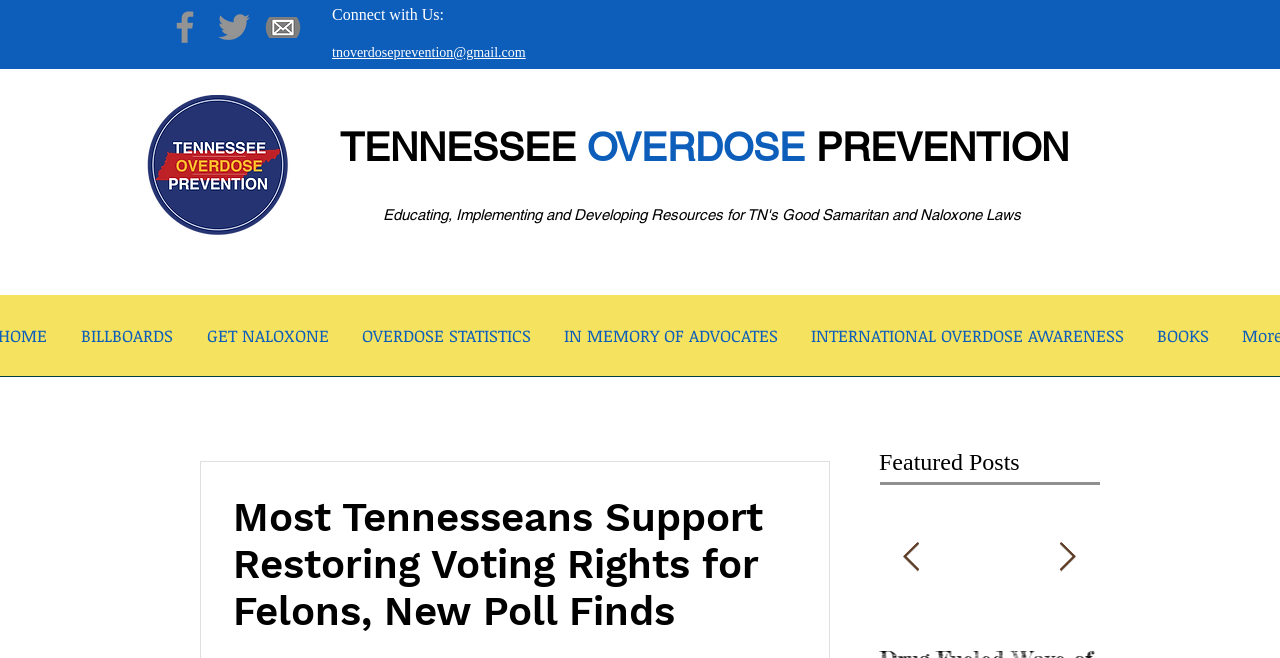Locate the bounding box coordinates of the clickable region necessary to complete the following instruction: "Click on Facebook". Provide the coordinates in the format of four float numbers between 0 and 1, i.e., [left, top, right, bottom].

[0.128, 0.009, 0.161, 0.073]